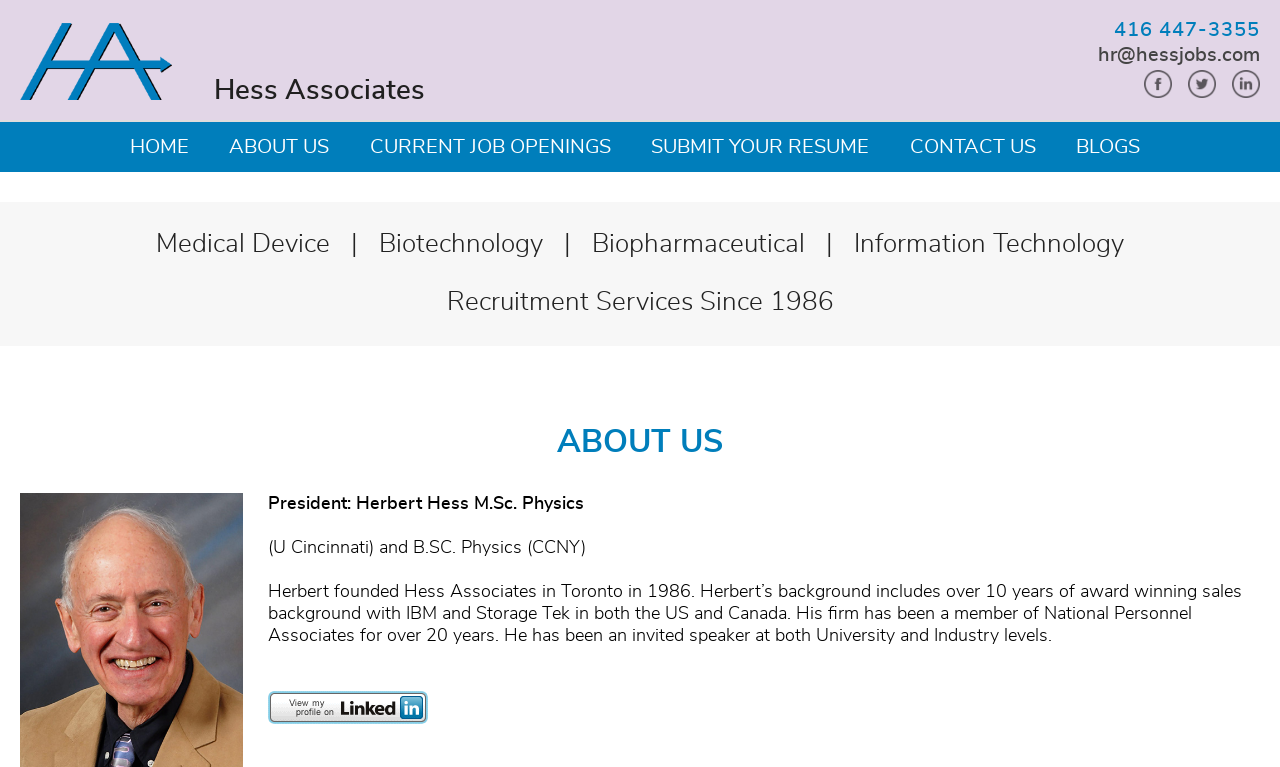Please identify the bounding box coordinates of the clickable region that I should interact with to perform the following instruction: "Email hr@hessjobs.com". The coordinates should be expressed as four float numbers between 0 and 1, i.e., [left, top, right, bottom].

[0.5, 0.059, 0.984, 0.085]